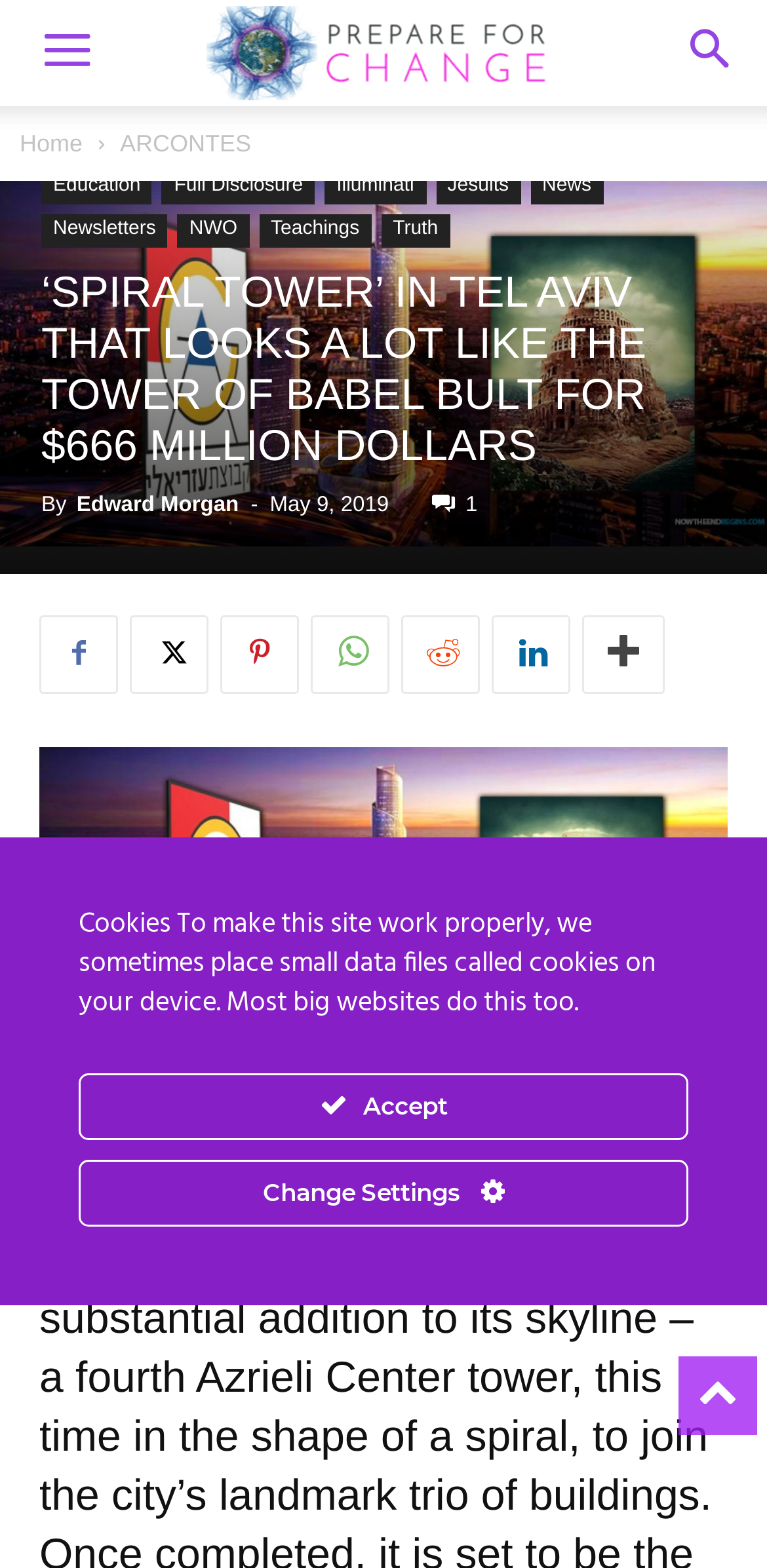Can you extract the primary headline text from the webpage?

‘SPIRAL TOWER’ IN TEL AVIV THAT LOOKS A LOT LIKE THE TOWER OF BABEL BULT FOR $666 MILLION DOLLARS